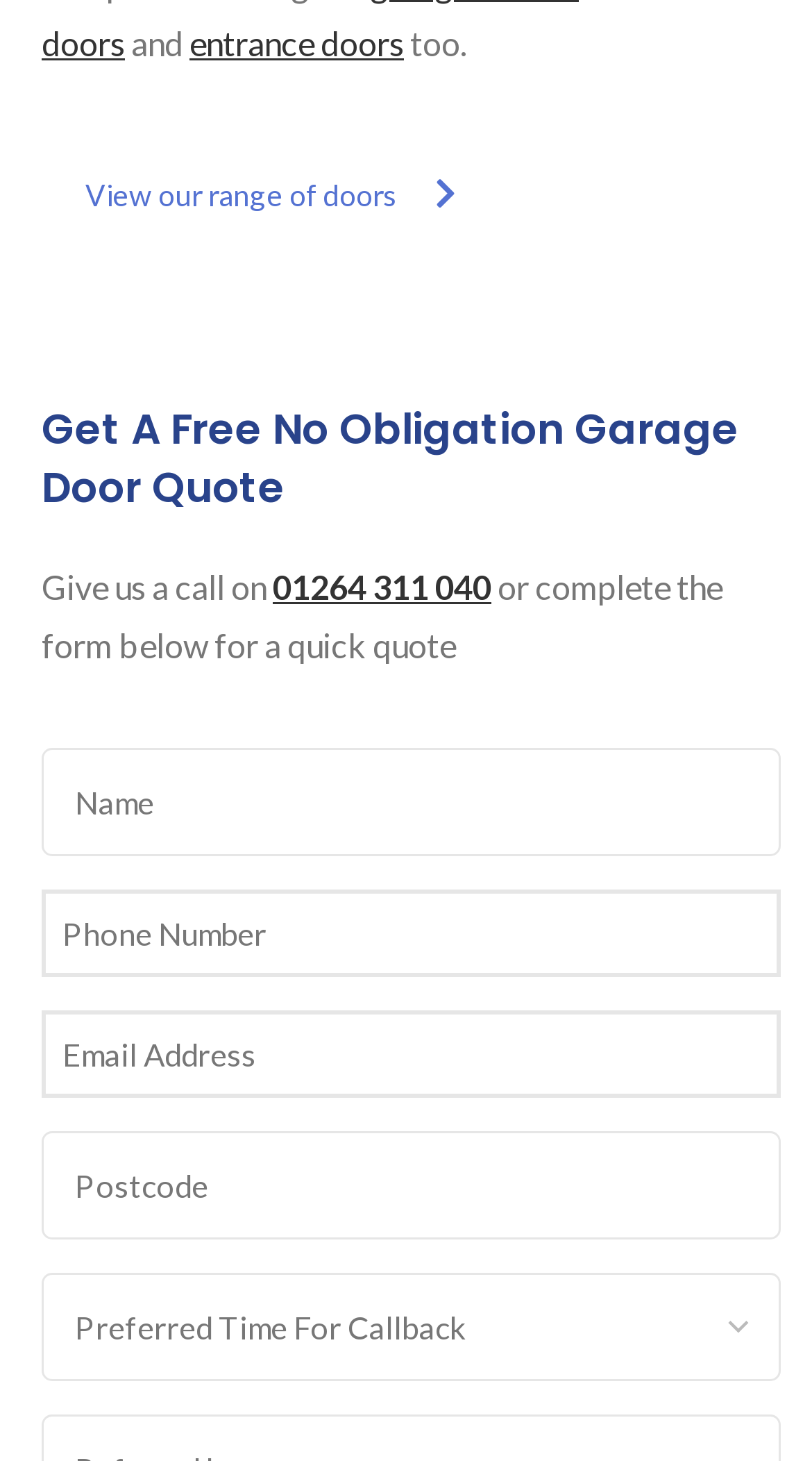Respond to the question with just a single word or phrase: 
What is the purpose of the form?

To get a quick quote